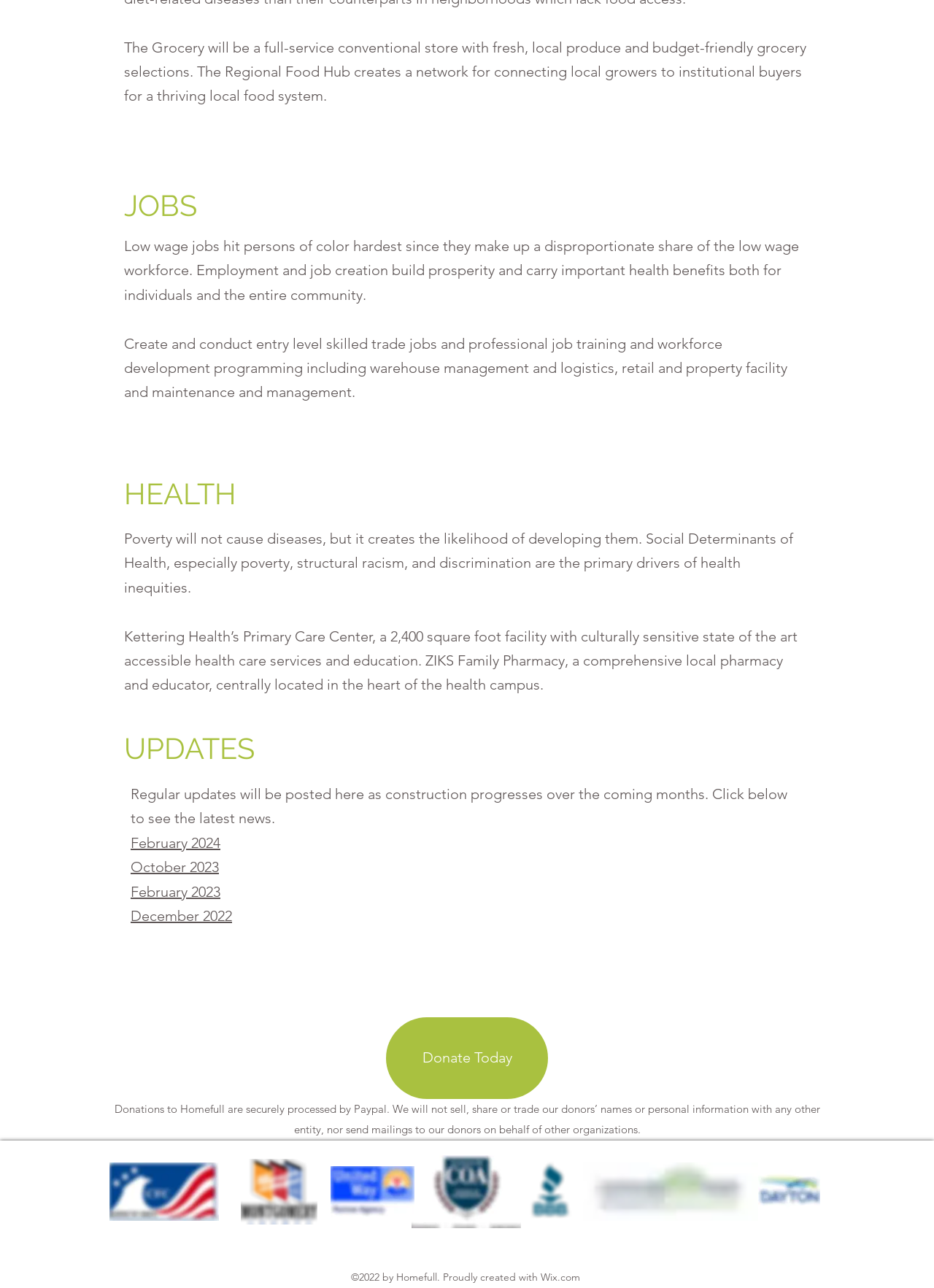Respond with a single word or short phrase to the following question: 
What type of facility is mentioned in the health section?

Primary Care Center